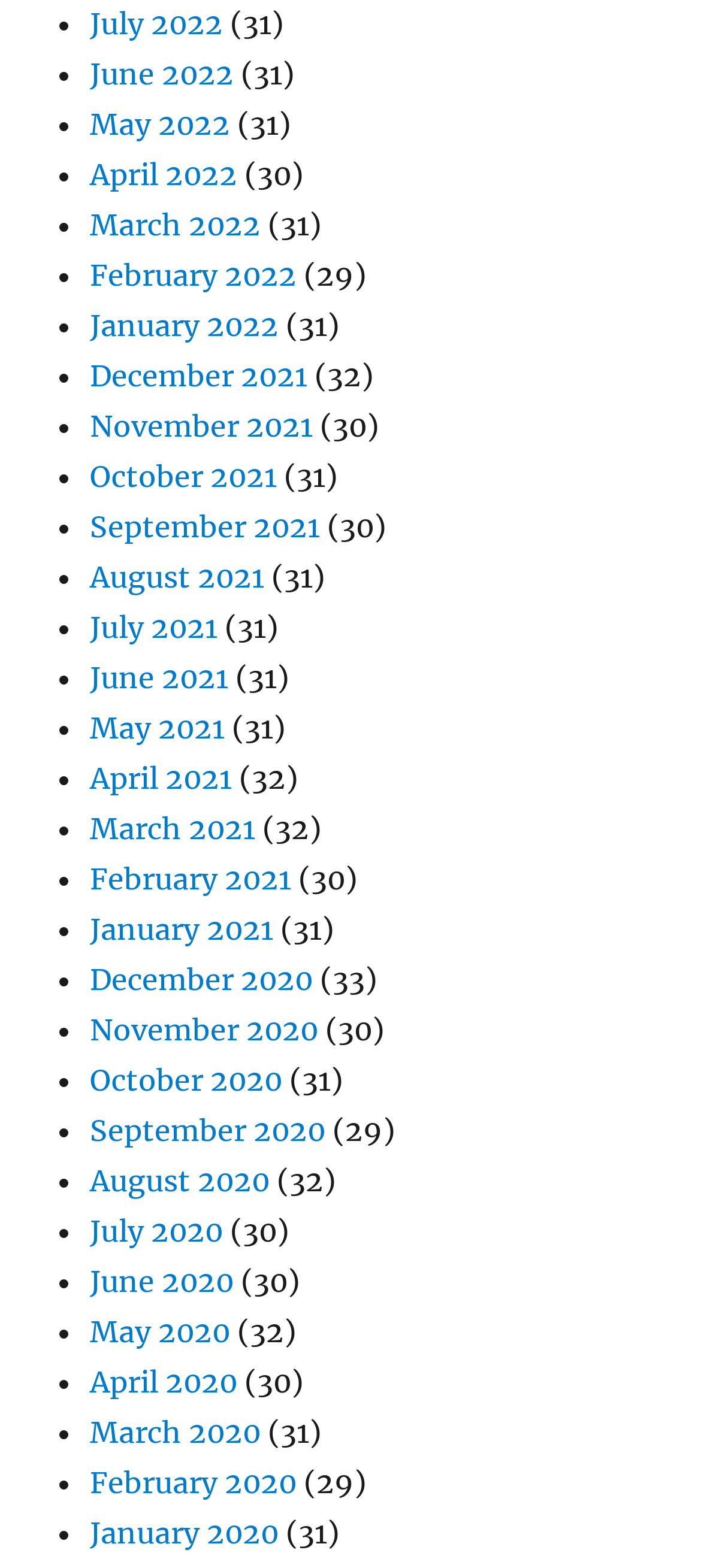Examine the image and give a thorough answer to the following question:
What is the latest month listed?

I looked at the list of months and found that July 2022 is the latest month listed, which means it is the last month in the chronological order.